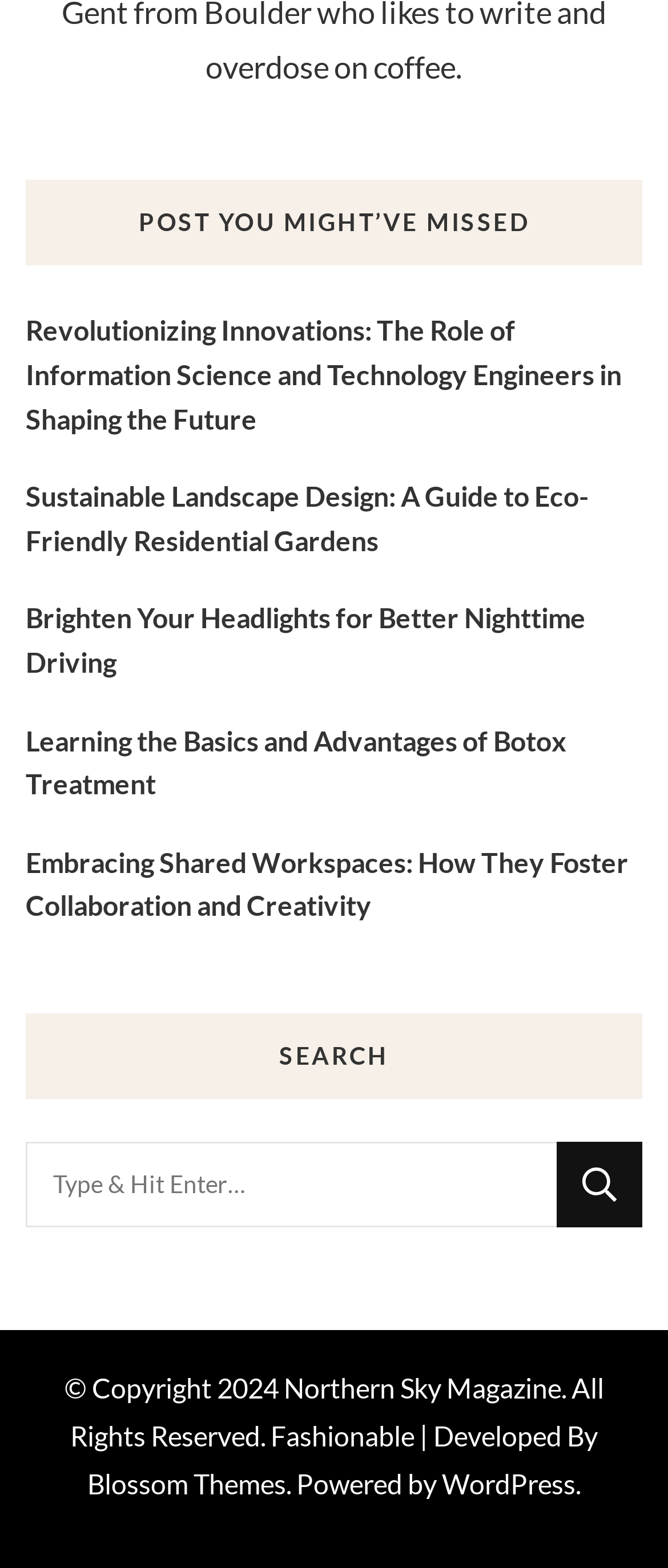Locate the bounding box coordinates of the segment that needs to be clicked to meet this instruction: "Search for something".

[0.038, 0.728, 0.833, 0.783]